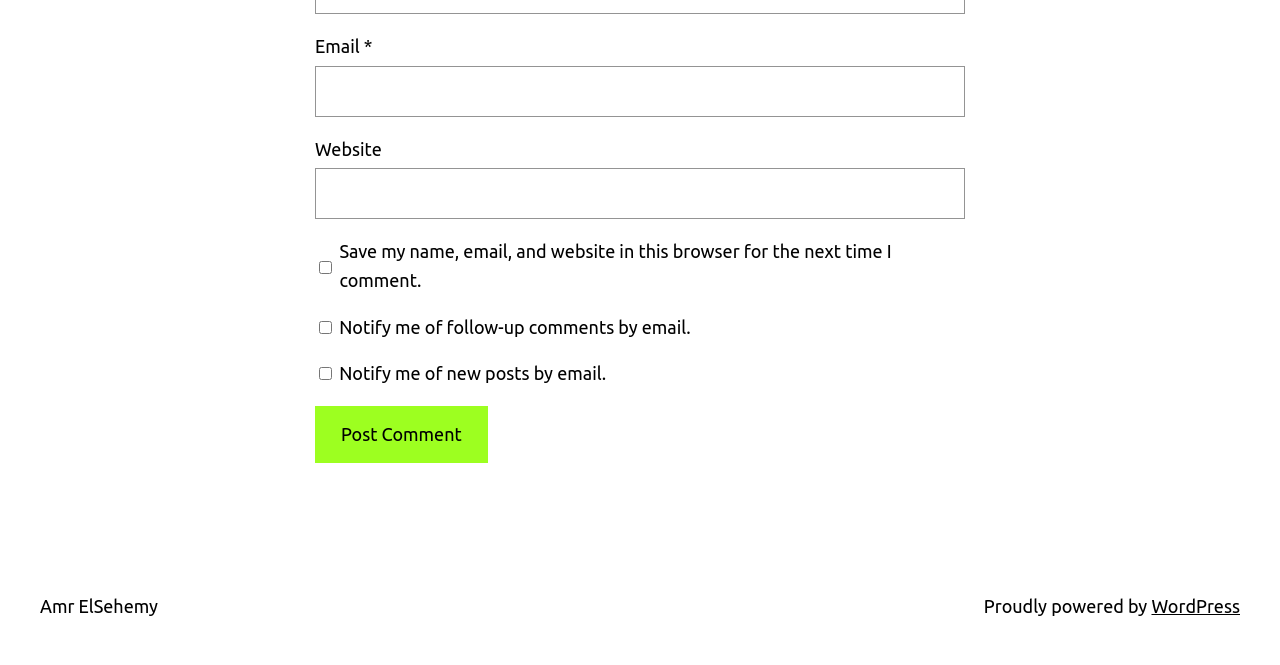How many checkboxes are available on the page?
Look at the screenshot and respond with a single word or phrase.

Three